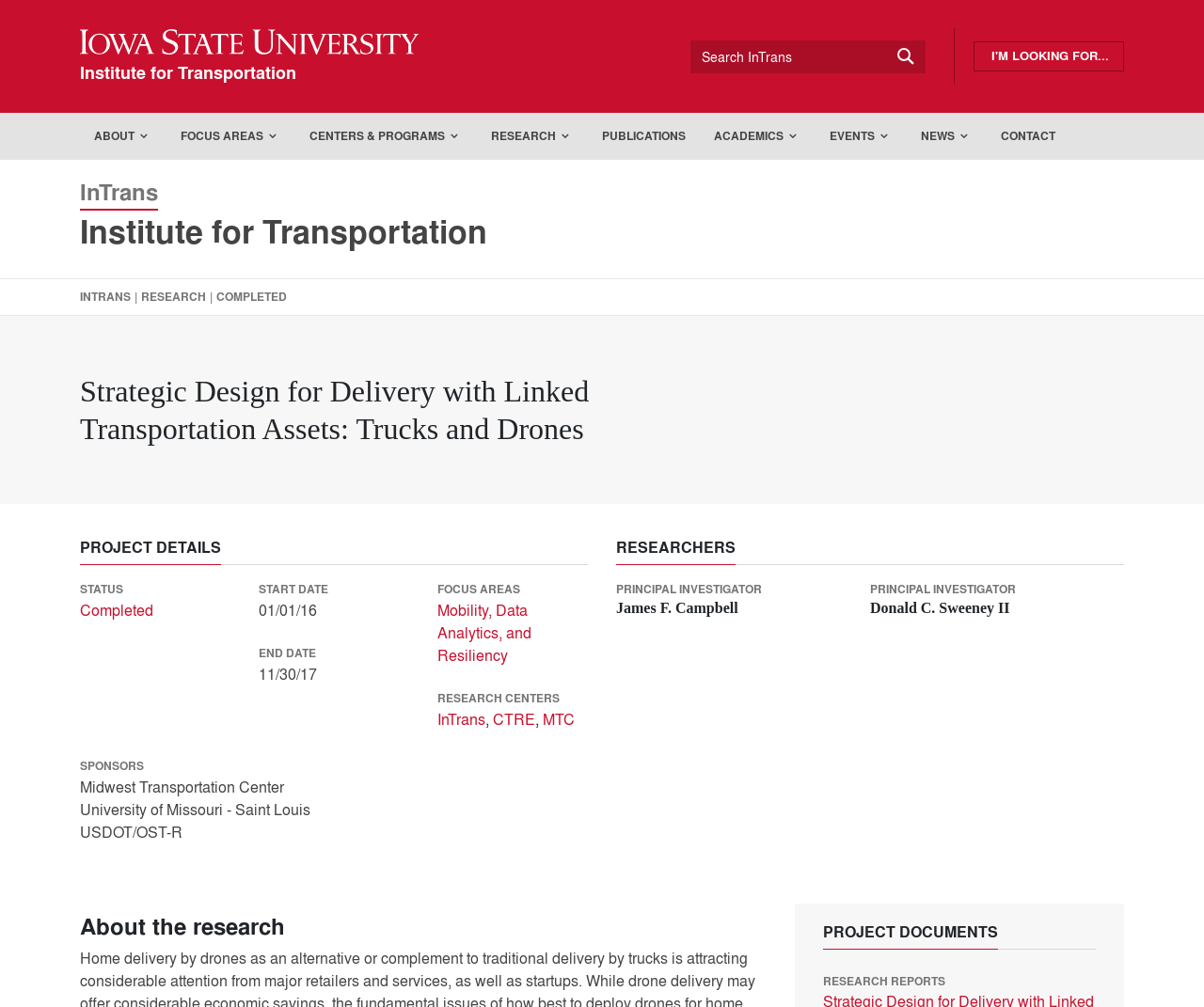Respond to the question below with a single word or phrase:
Who is the principal investigator of the project?

James F. Campbell